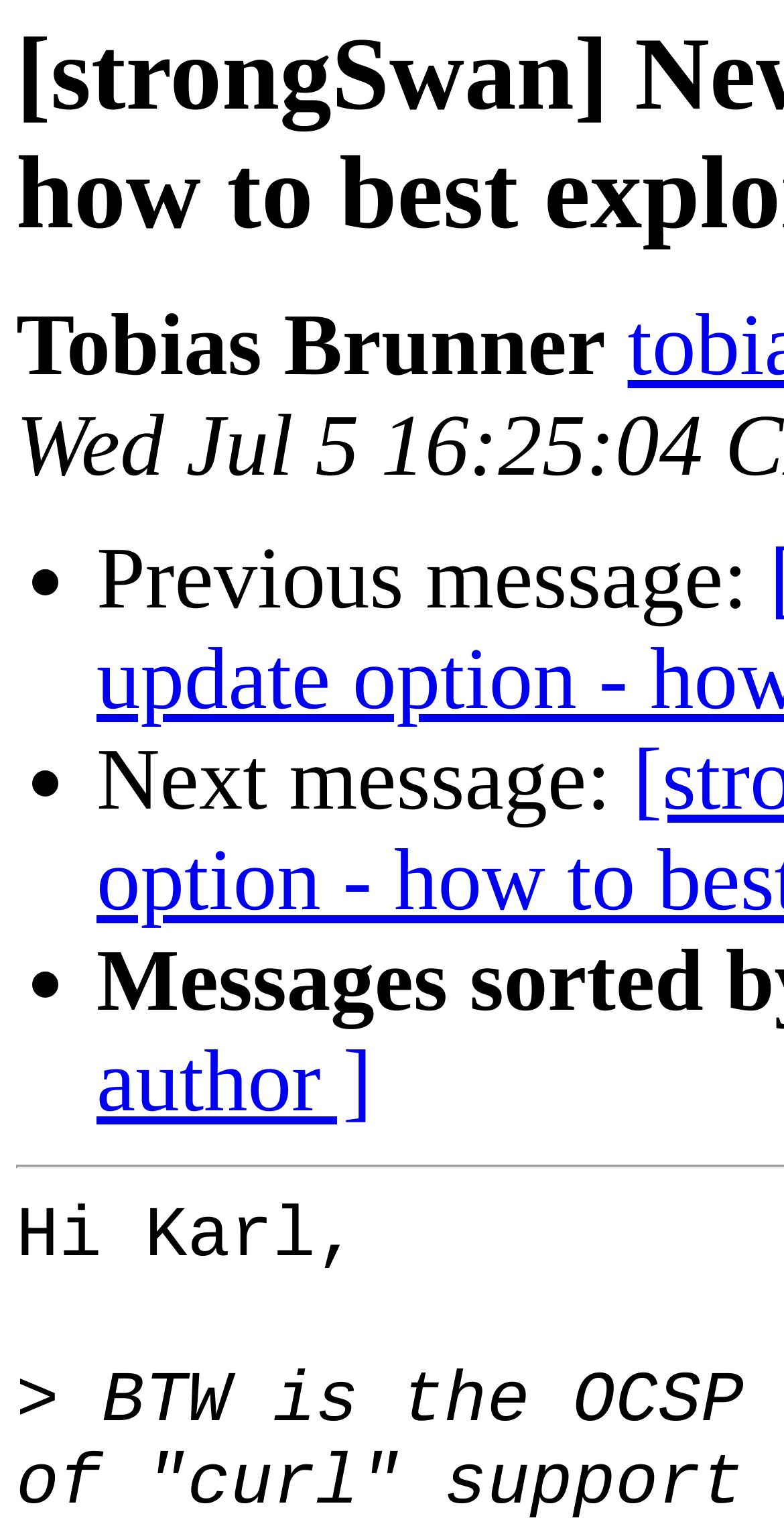Offer a meticulous caption that includes all visible features of the webpage.

The webpage appears to be a discussion forum or mailing list archive, with a focus on a specific topic related to strongSwan and Android updates. At the top, there is a title or header that reads "[strongSwan] New Android update option - how to best exploit?".

Below the title, there is a section that displays the author's name, "Tobias Brunner", positioned near the top-left corner of the page. 

To the right of the author's name, there are three list markers, each represented by a bullet point, arranged vertically. These list markers are accompanied by short descriptions, including "Previous message:", "Next message:", and another unspecified message. These elements are positioned in the top-half of the page, with the list markers aligned to the left and the descriptions to their right.

Further down the page, there is a block of text that appears to be a message or comment, addressed to "Karl". This text is positioned in the lower-half of the page, near the left edge, and spans multiple lines.